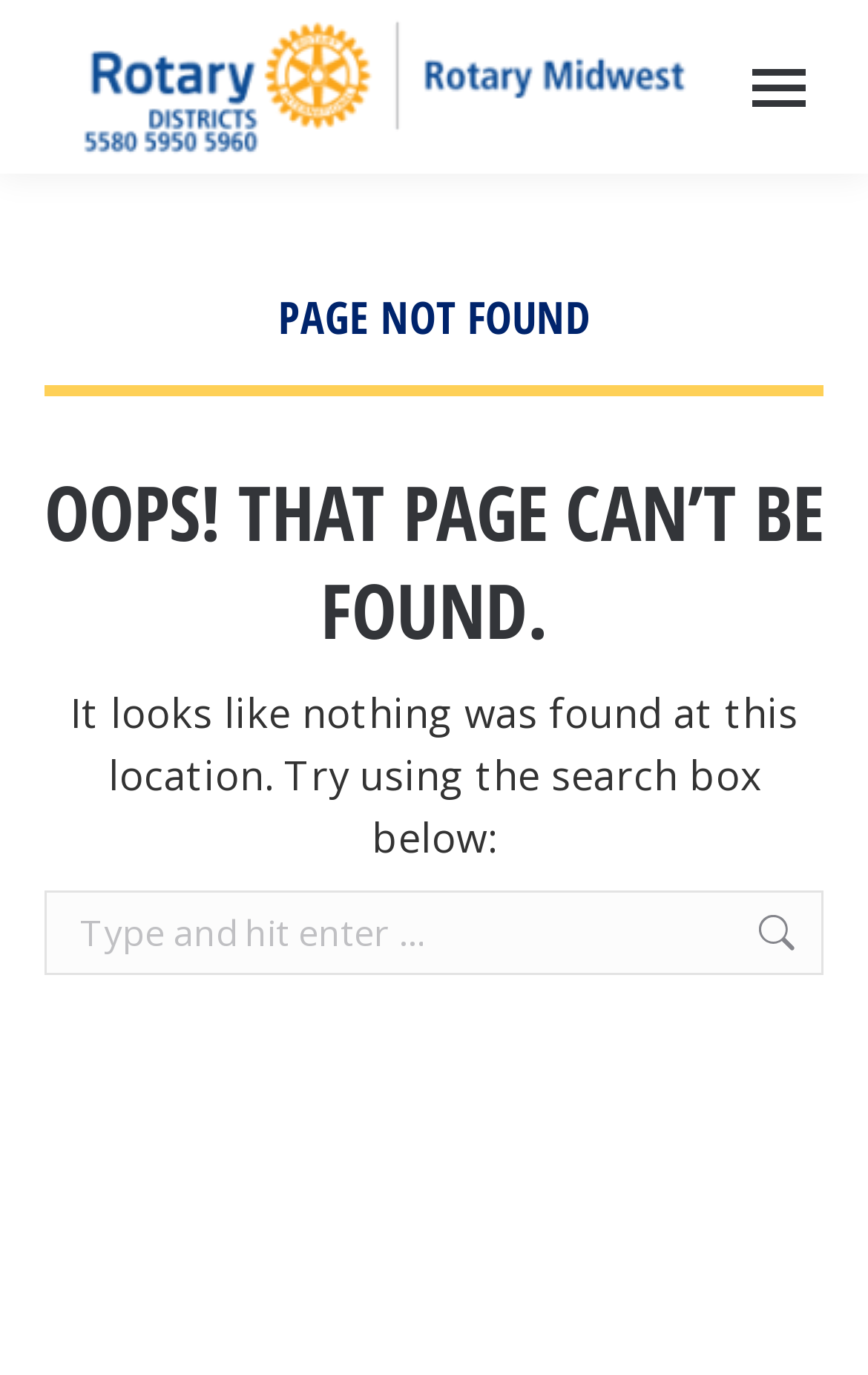What is the layout of the page?
Please utilize the information in the image to give a detailed response to the question.

I inferred this by looking at the bounding box coordinates of the elements, which suggest that there is a header section at the top with the logo and navigation, and a main section below with the page content.